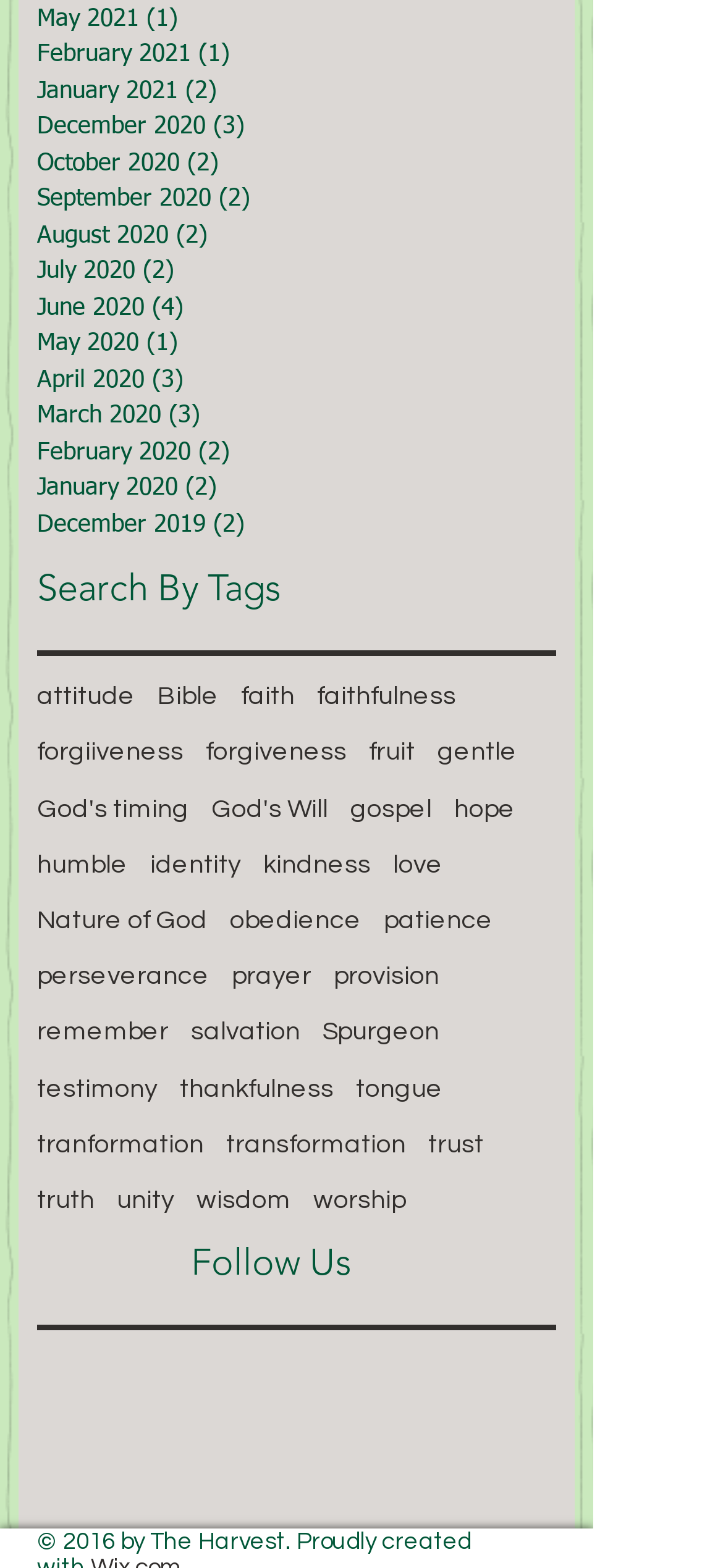Can you give a detailed response to the following question using the information from the image? What is the most recent month with posts?

By examining the links at the top of the webpage, I found that the most recent month with posts is May 2021, which has 1 post.